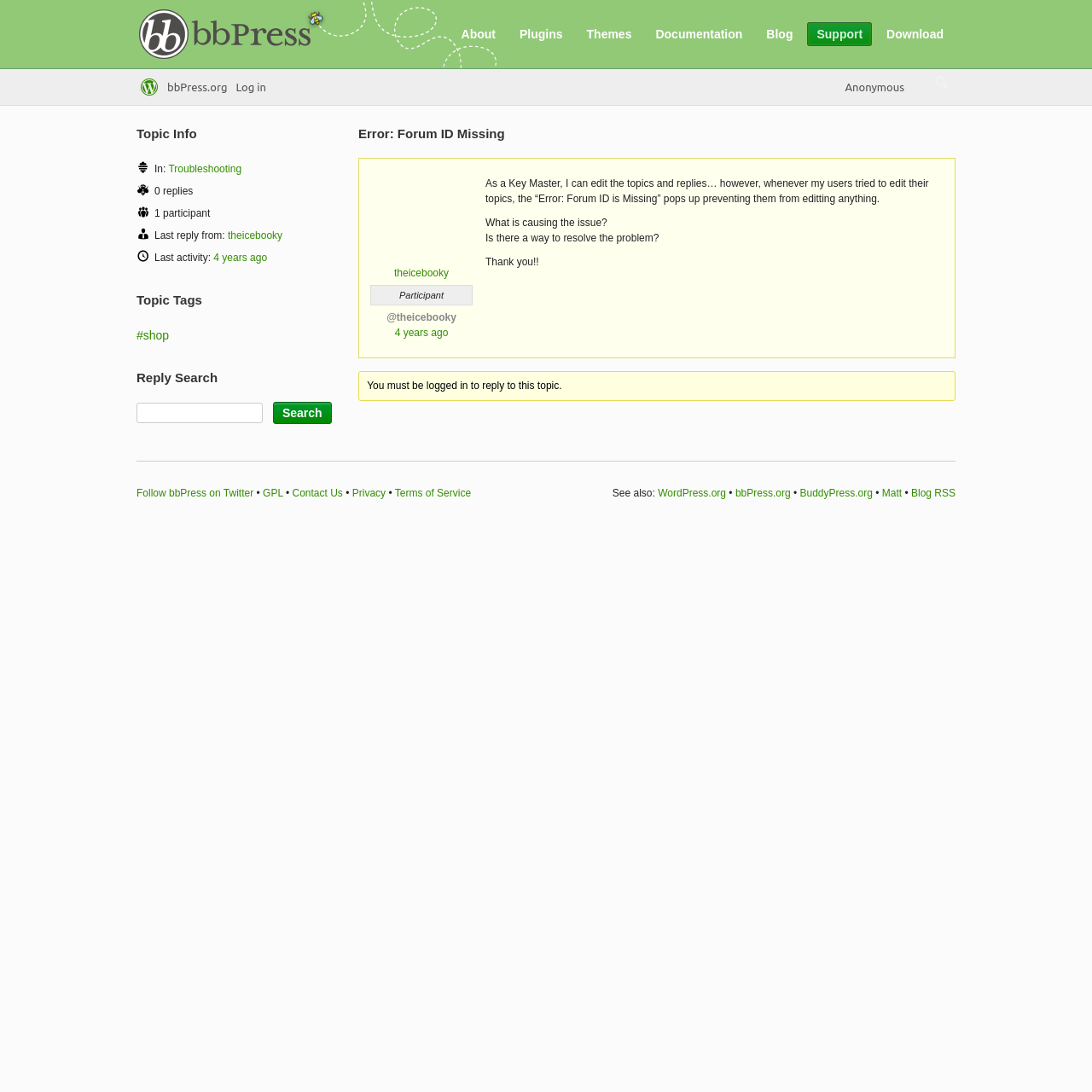Respond to the question below with a concise word or phrase:
How long ago was the last reply to the topic?

4 years ago